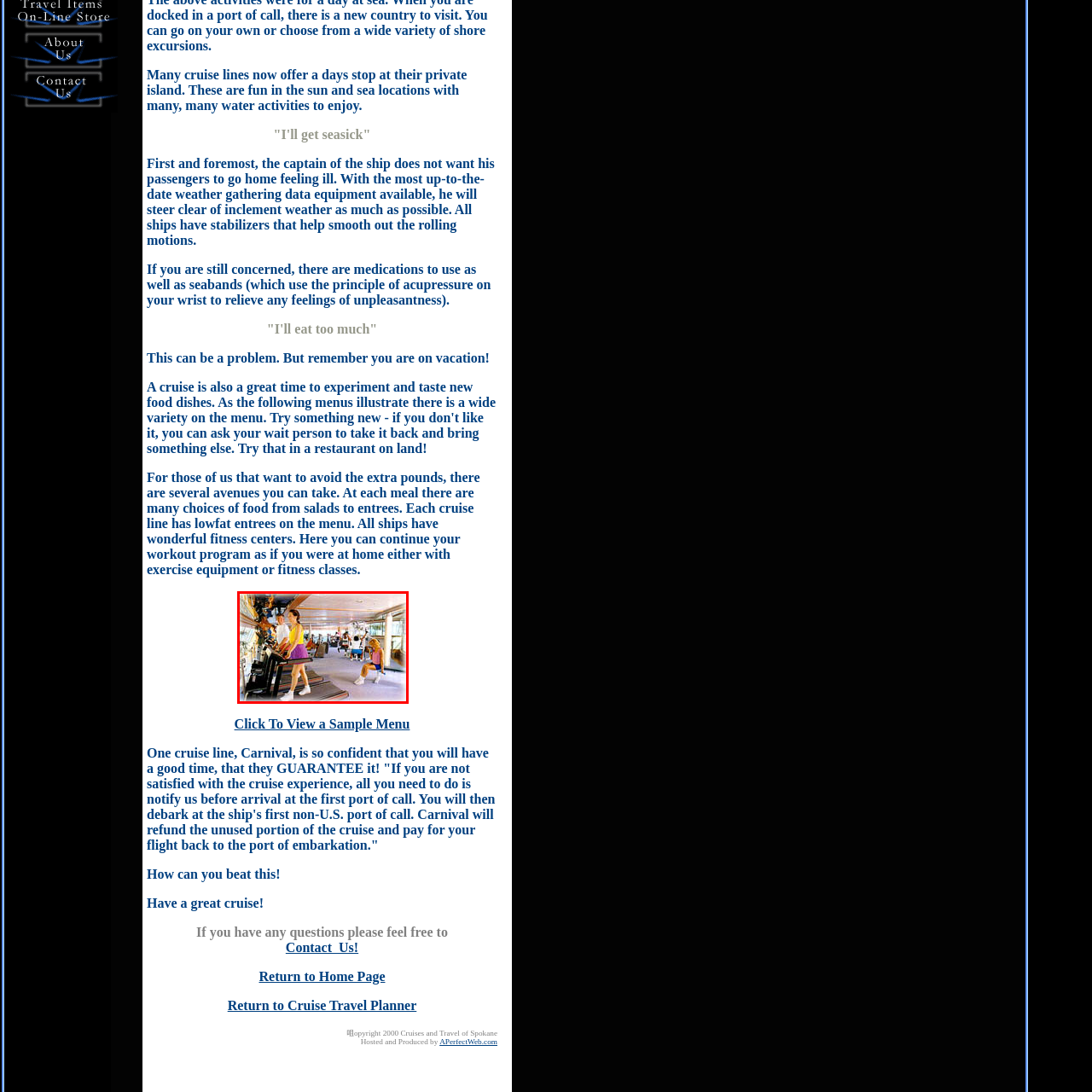What type of equipment is the woman in the background using?
Please interpret the image highlighted by the red bounding box and offer a detailed explanation based on what you observe visually.

In the background of the image, we can see additional gym-goers utilizing different fitness equipment. The caption specifically mentions that a woman sits on a weight bench, preparing for her workout.